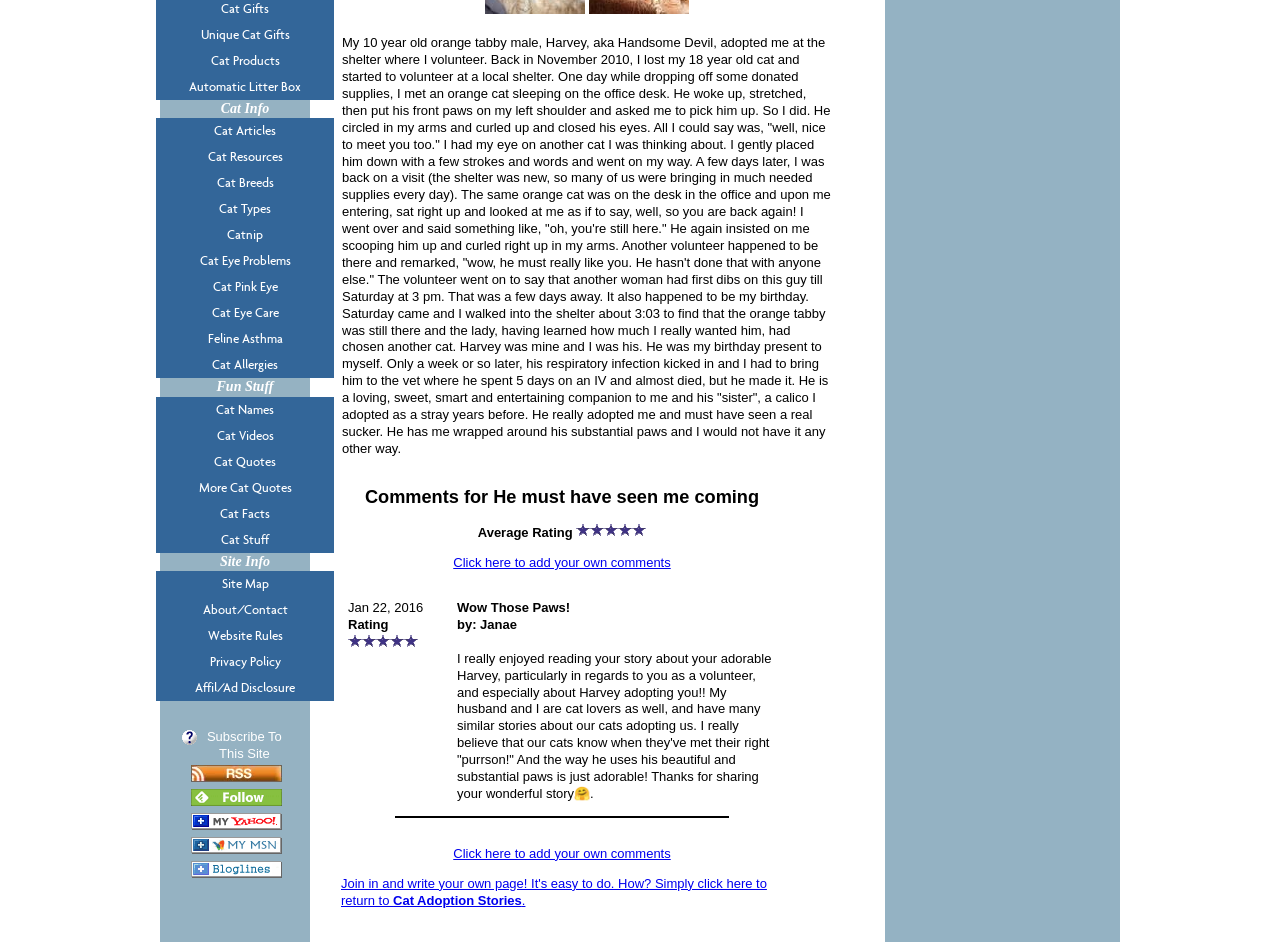Find and provide the bounding box coordinates for the UI element described here: "About/Contact". The coordinates should be given as four float numbers between 0 and 1: [left, top, right, bottom].

[0.122, 0.632, 0.261, 0.66]